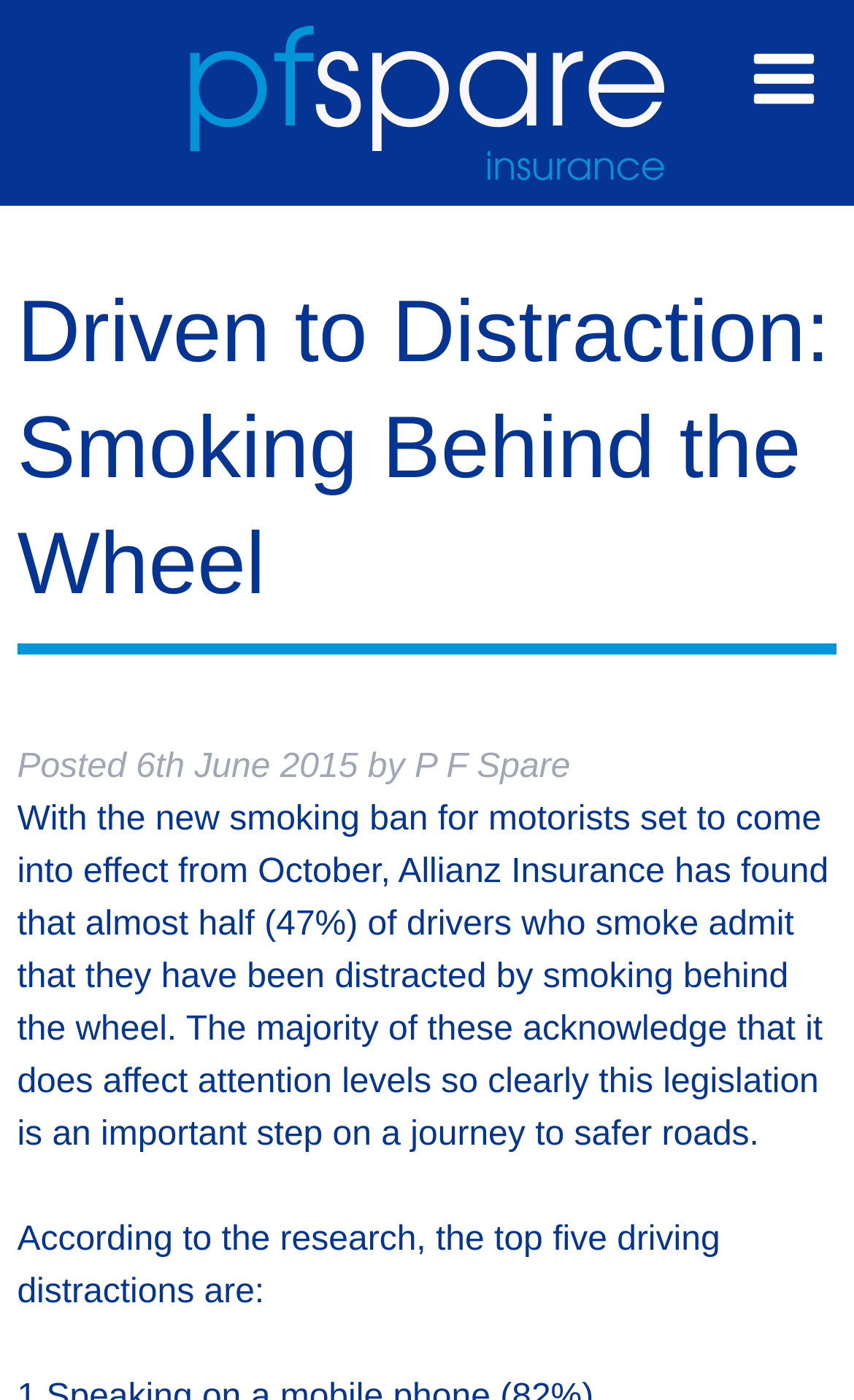Extract the heading text from the webpage.

Driven to Distraction: Smoking Behind the Wheel